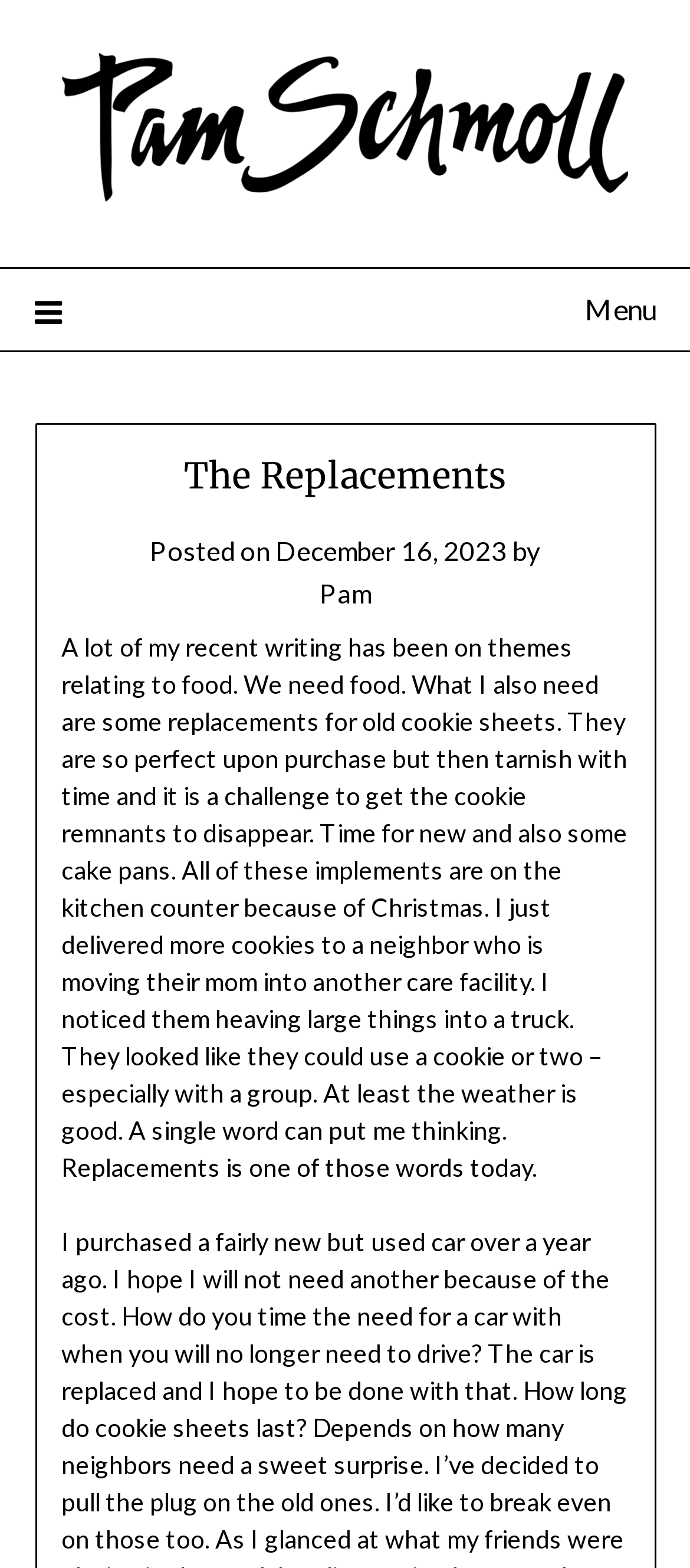Provide the bounding box coordinates of the UI element that matches the description: "alt="Pam Schmoll"".

[0.09, 0.034, 0.91, 0.128]